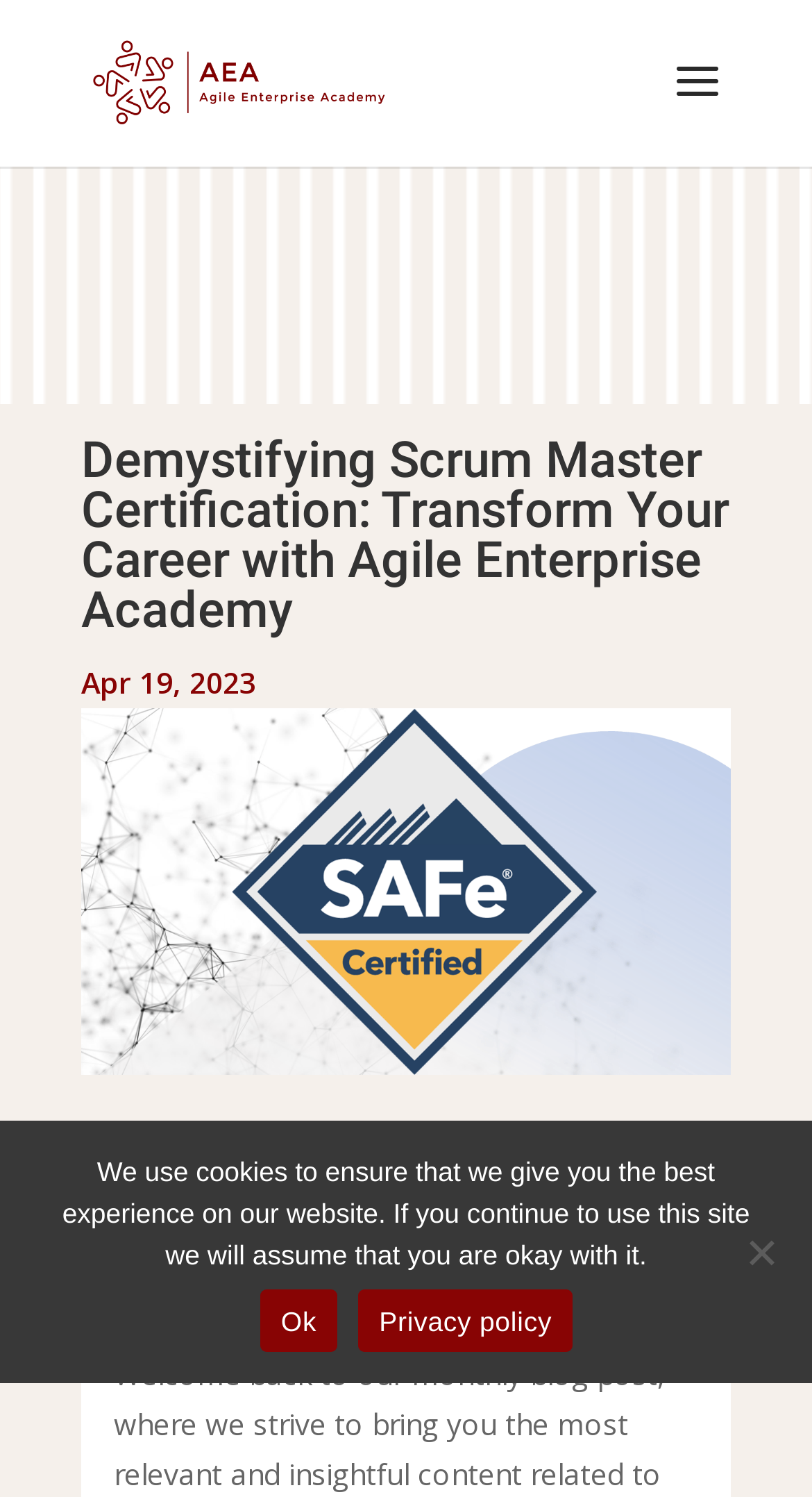Can you identify and provide the main heading of the webpage?

Demystifying Scrum Master Certification: Transform Your Career with Agile Enterprise Academy